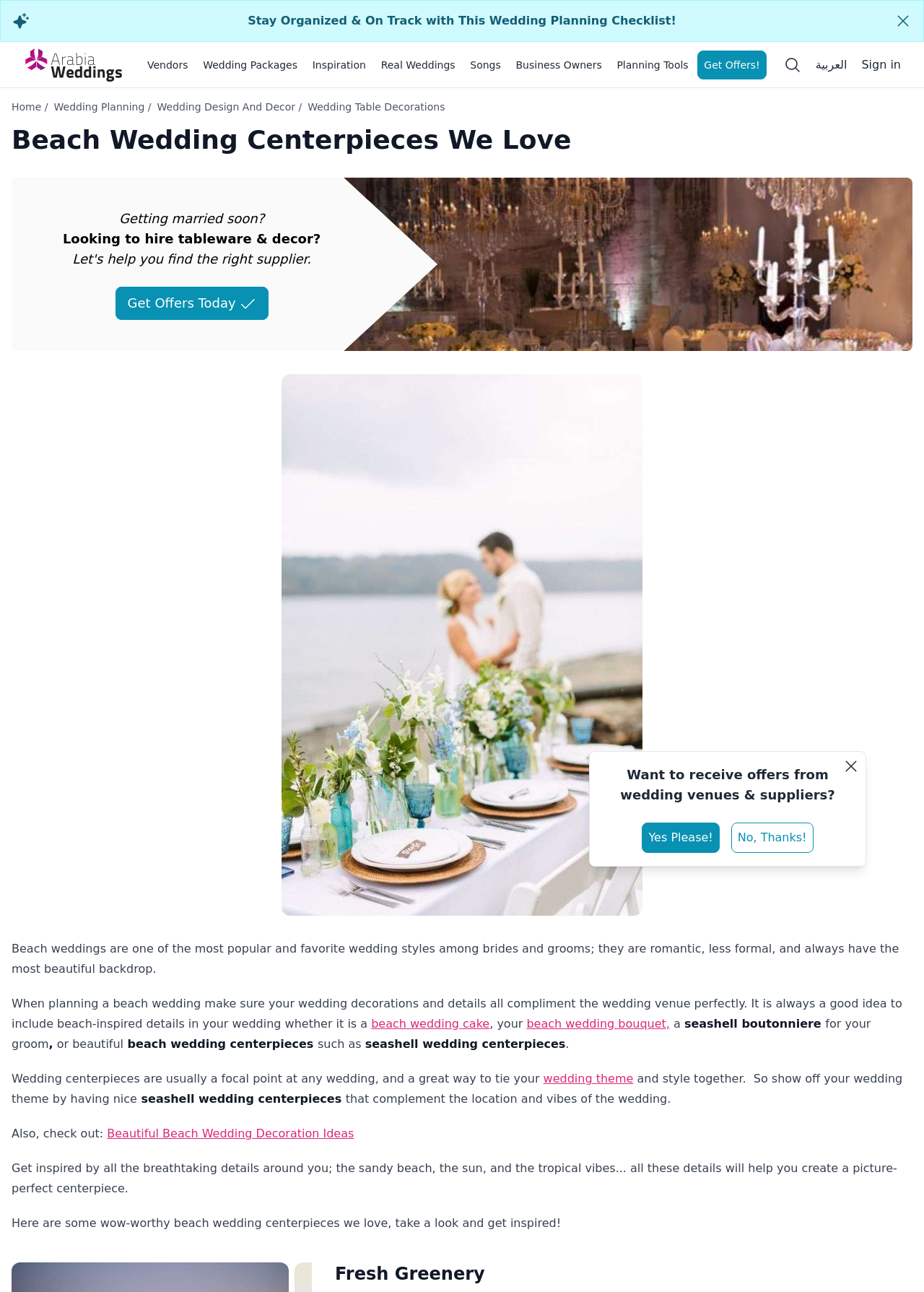Identify the bounding box coordinates of the area that should be clicked in order to complete the given instruction: "Search for something". The bounding box coordinates should be four float numbers between 0 and 1, i.e., [left, top, right, bottom].

None